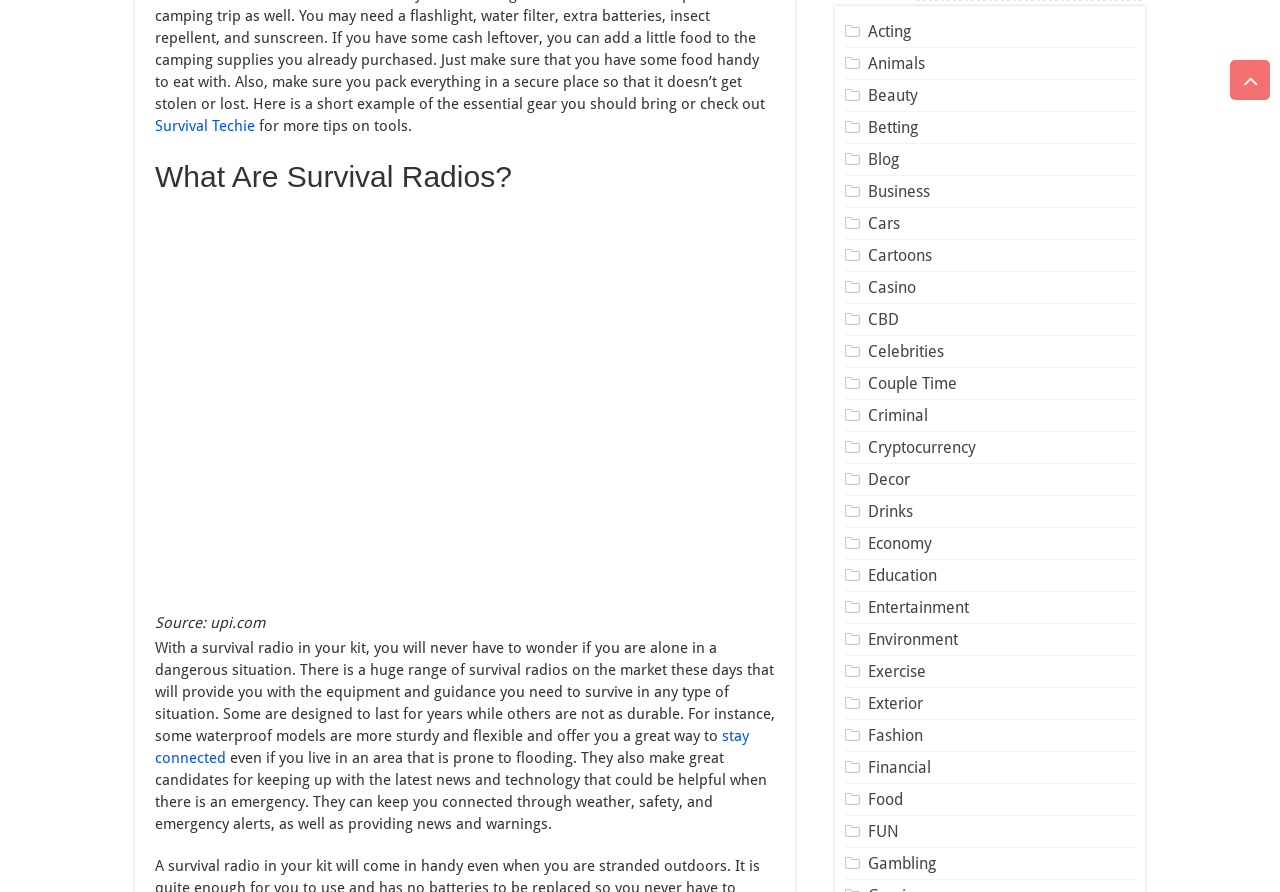With reference to the screenshot, provide a detailed response to the question below:
What is the topic of the main article?

The main article on the webpage is about survival radios, discussing their importance, features, and benefits.